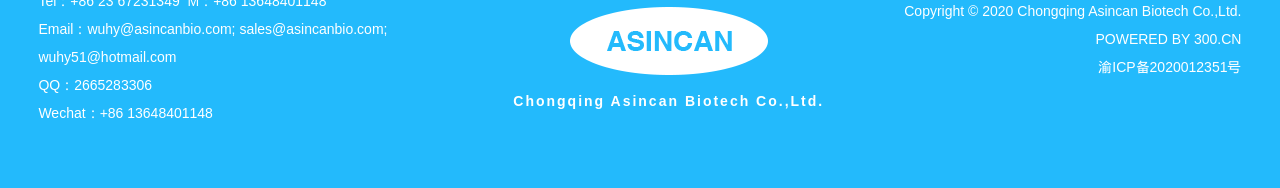What is the company's Wechat number?
Answer briefly with a single word or phrase based on the image.

+86 13648401148